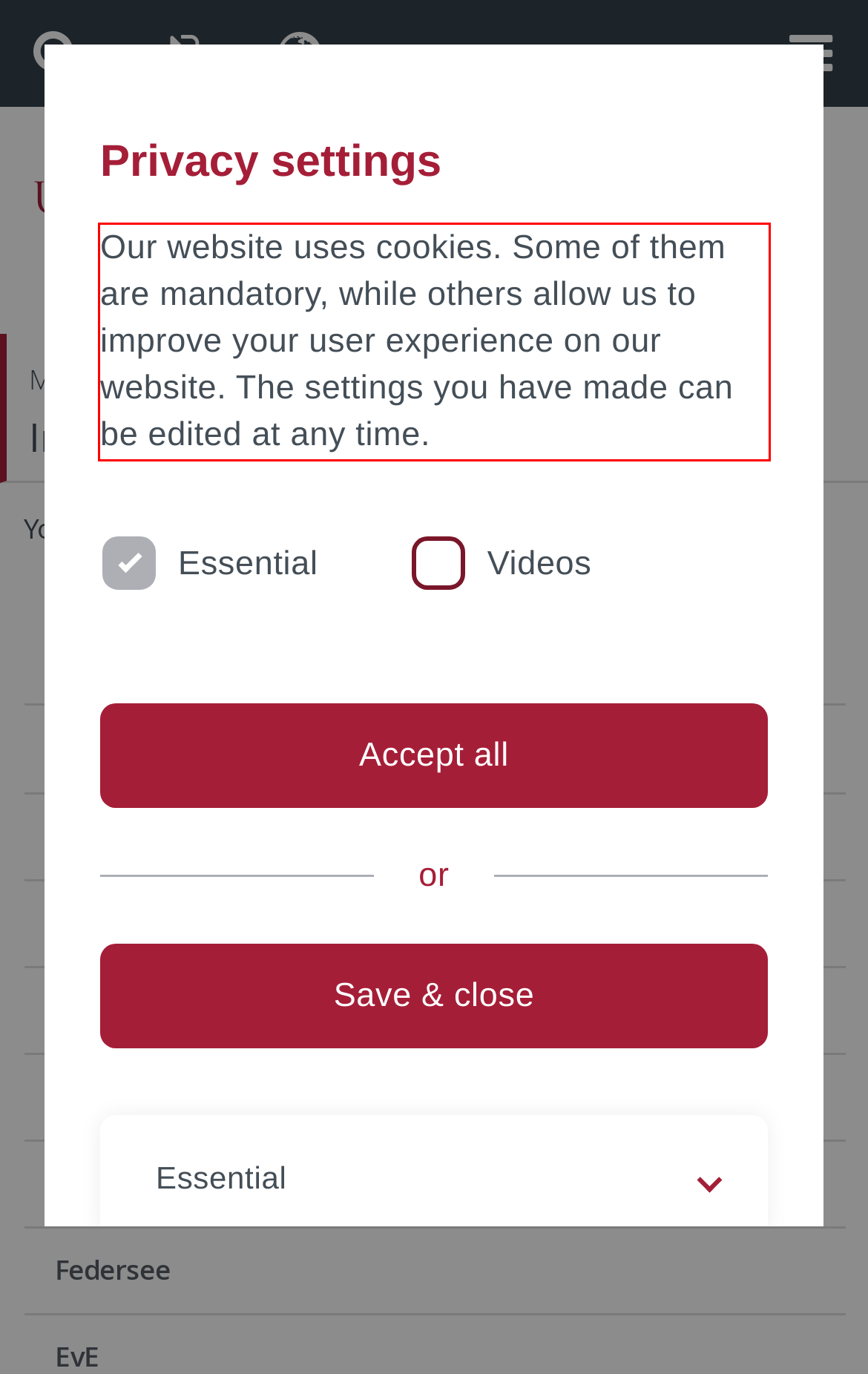Using the provided screenshot, read and generate the text content within the red-bordered area.

Our website uses cookies. Some of them are mandatory, while others allow us to improve your user experience on our website. The settings you have made can be edited at any time.